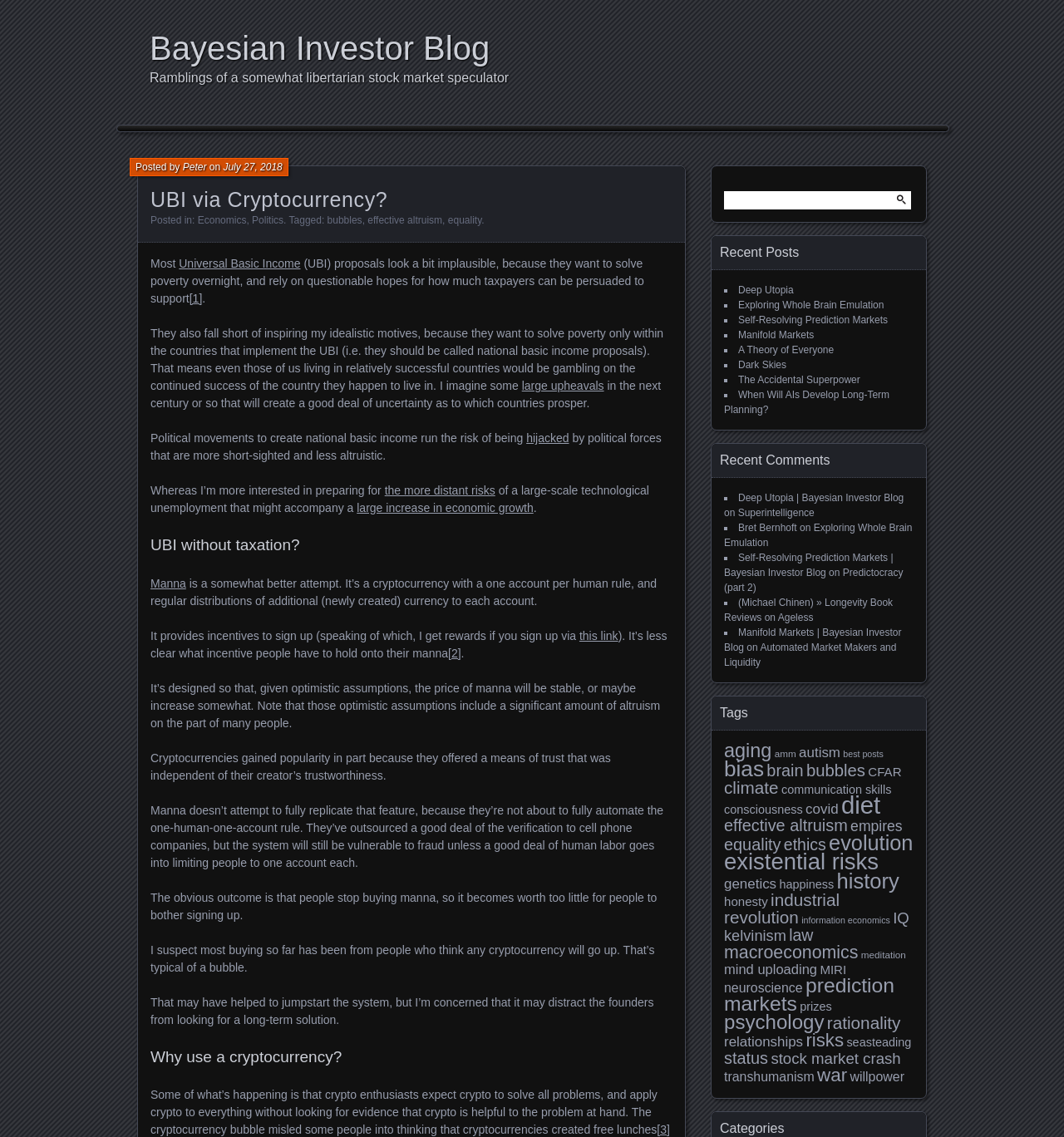Who wrote the article 'UBI via Cryptocurrency?'?
Based on the image, give a concise answer in the form of a single word or short phrase.

Peter